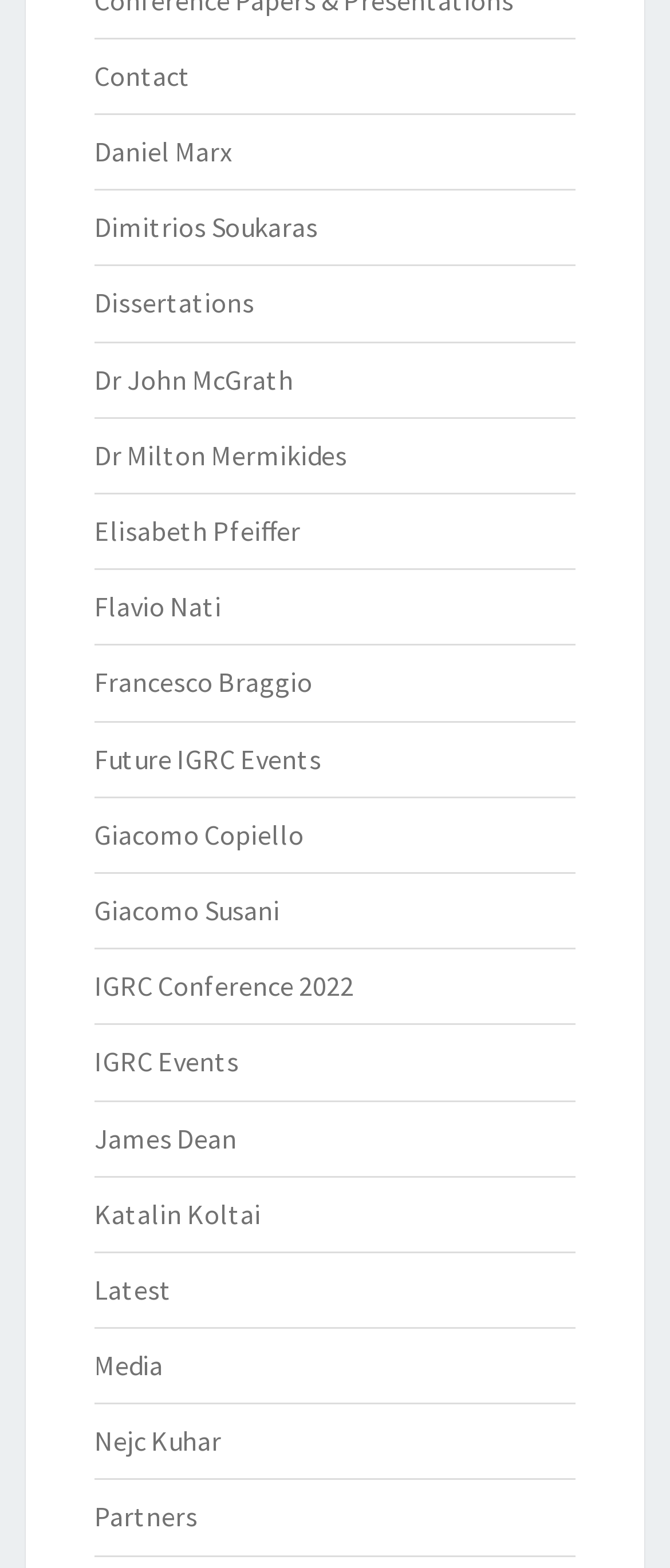Identify the bounding box coordinates of the area you need to click to perform the following instruction: "View Dr John McGrath's profile".

[0.141, 0.231, 0.438, 0.253]